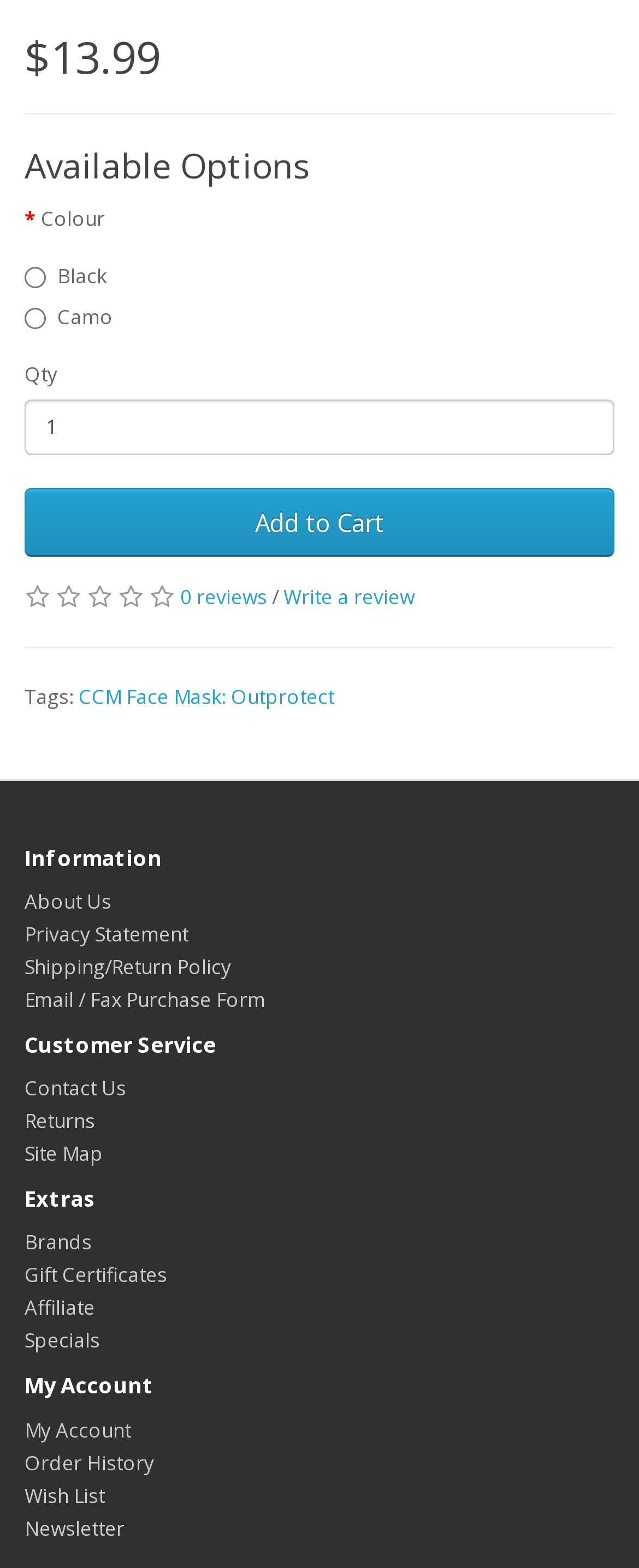Indicate the bounding box coordinates of the clickable region to achieve the following instruction: "Enter quantity."

[0.038, 0.254, 0.962, 0.29]